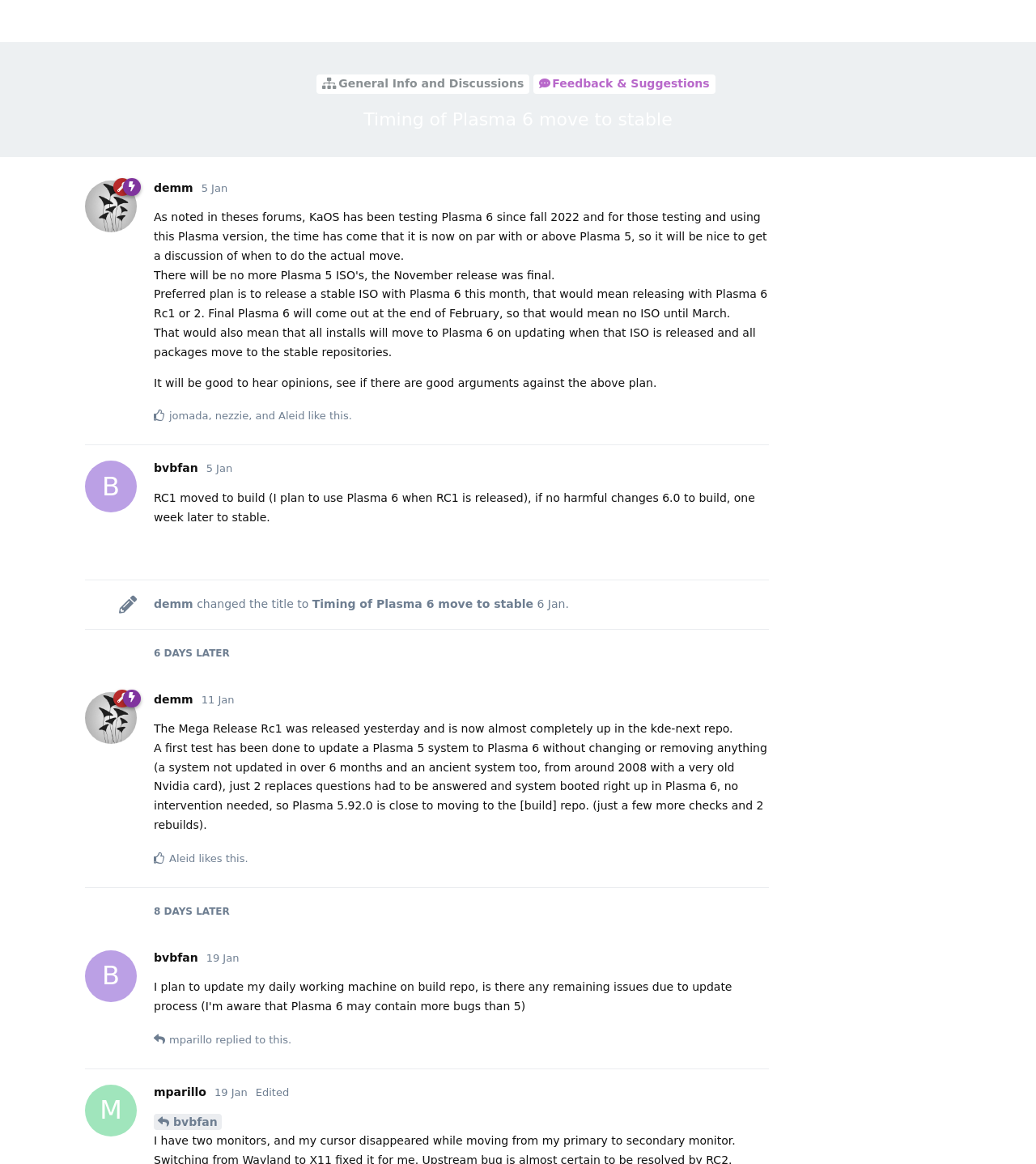What is the link provided in the third post?
Answer the question with just one word or phrase using the image.

https://github.com/KDE/kdevelop/tree/work/apol/kf6